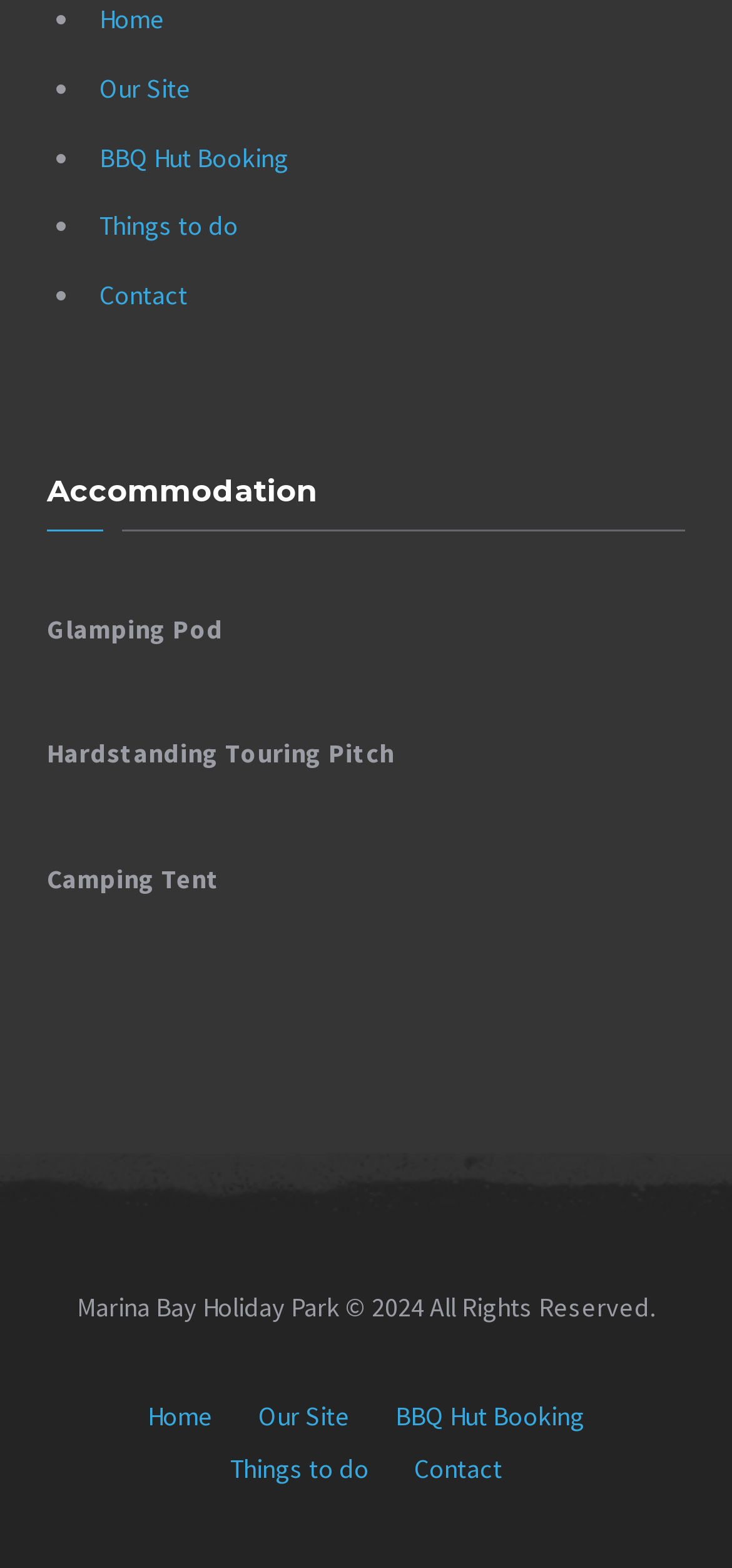Based on what you see in the screenshot, provide a thorough answer to this question: What is the name of the holiday park?

I found the name of the holiday park in the footer section of the webpage, where it is written as 'Marina Bay Holiday Park © 2024 All Rights Reserved'.